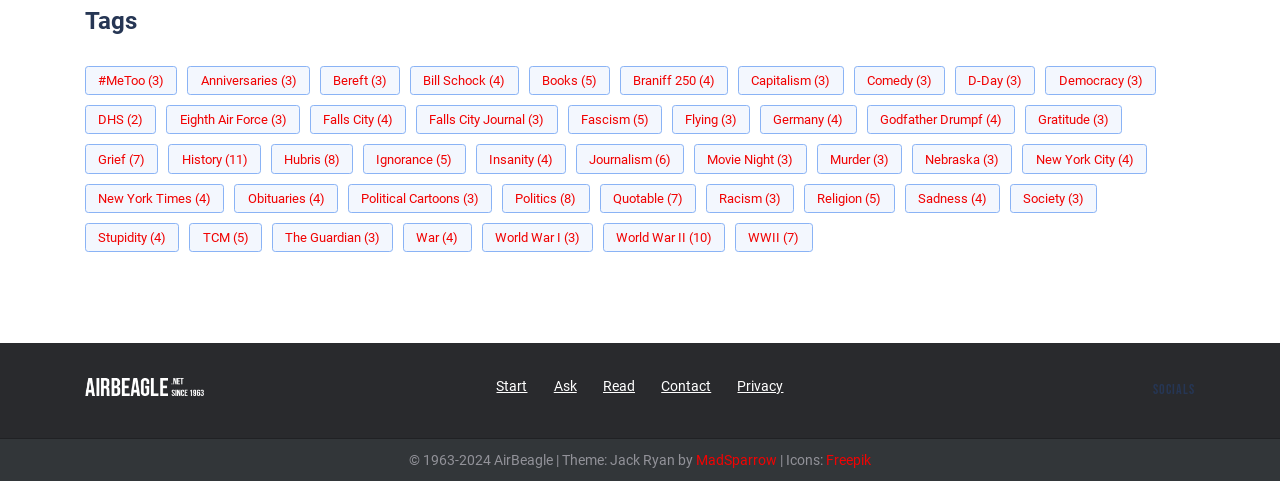Could you indicate the bounding box coordinates of the region to click in order to complete this instruction: "View 'History' items".

[0.132, 0.3, 0.204, 0.361]